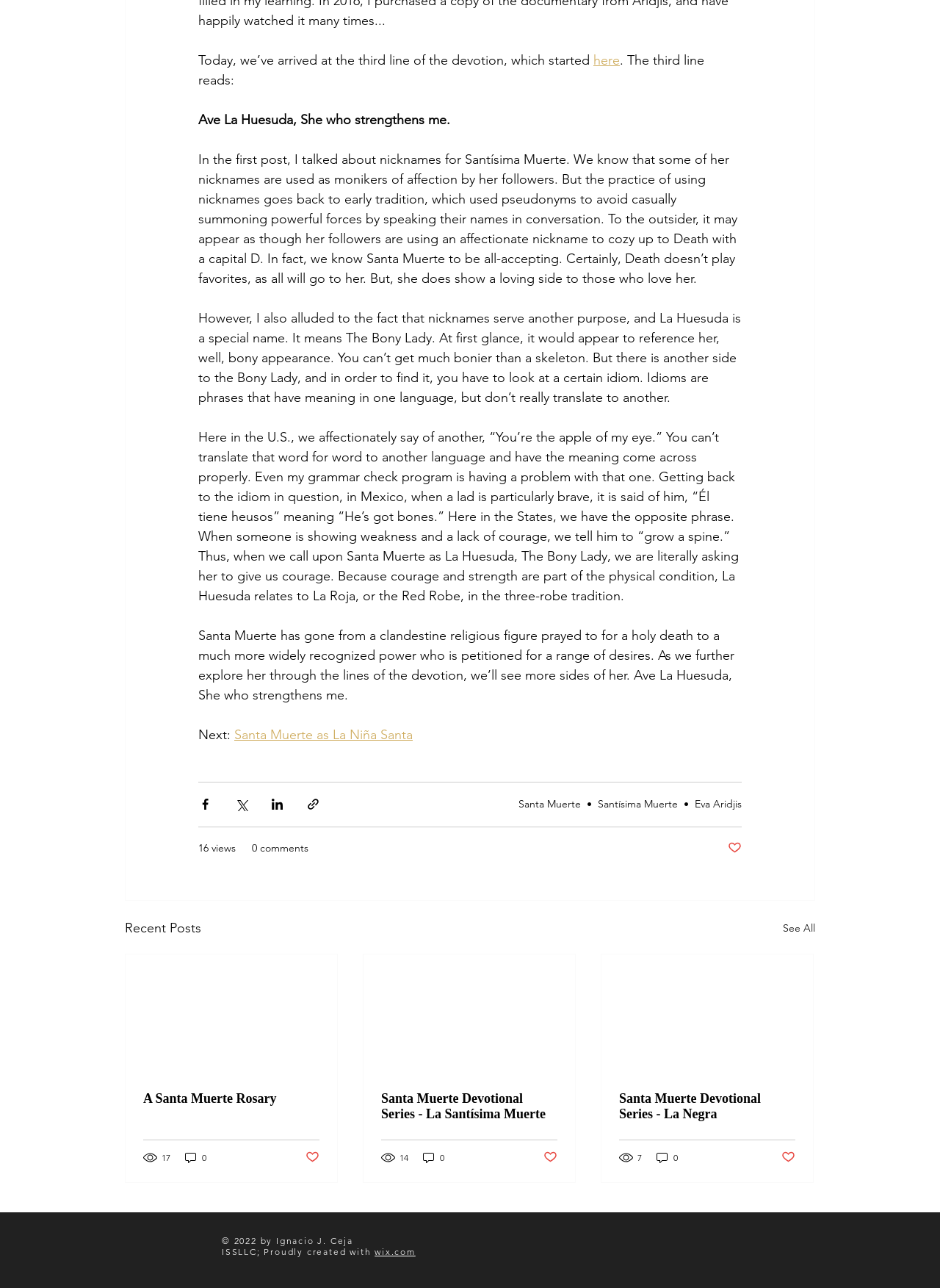What is the name of the saint being referred to?
Using the image, answer in one word or phrase.

Santa Muerte